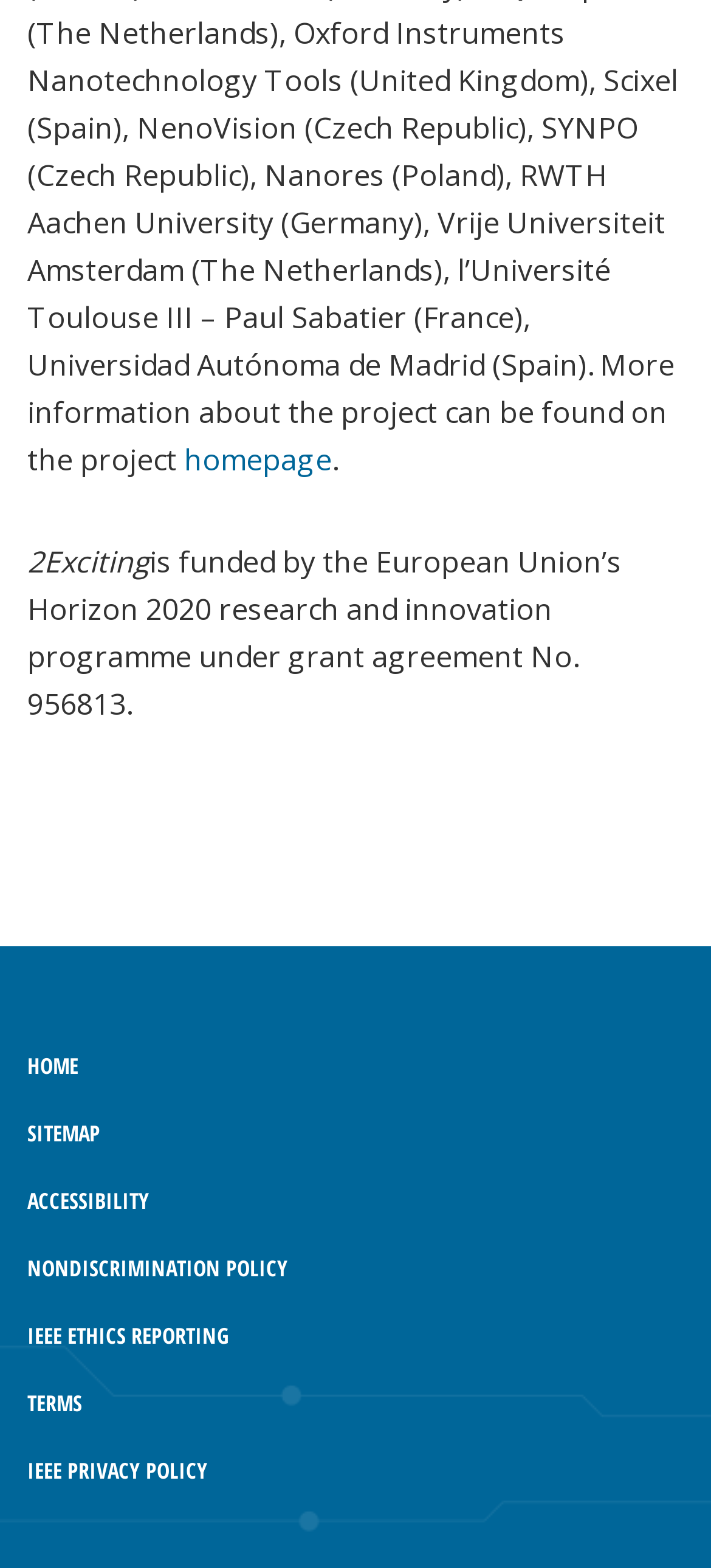Calculate the bounding box coordinates of the UI element given the description: "IEEE Ethics Reporting".

[0.038, 0.842, 0.323, 0.862]